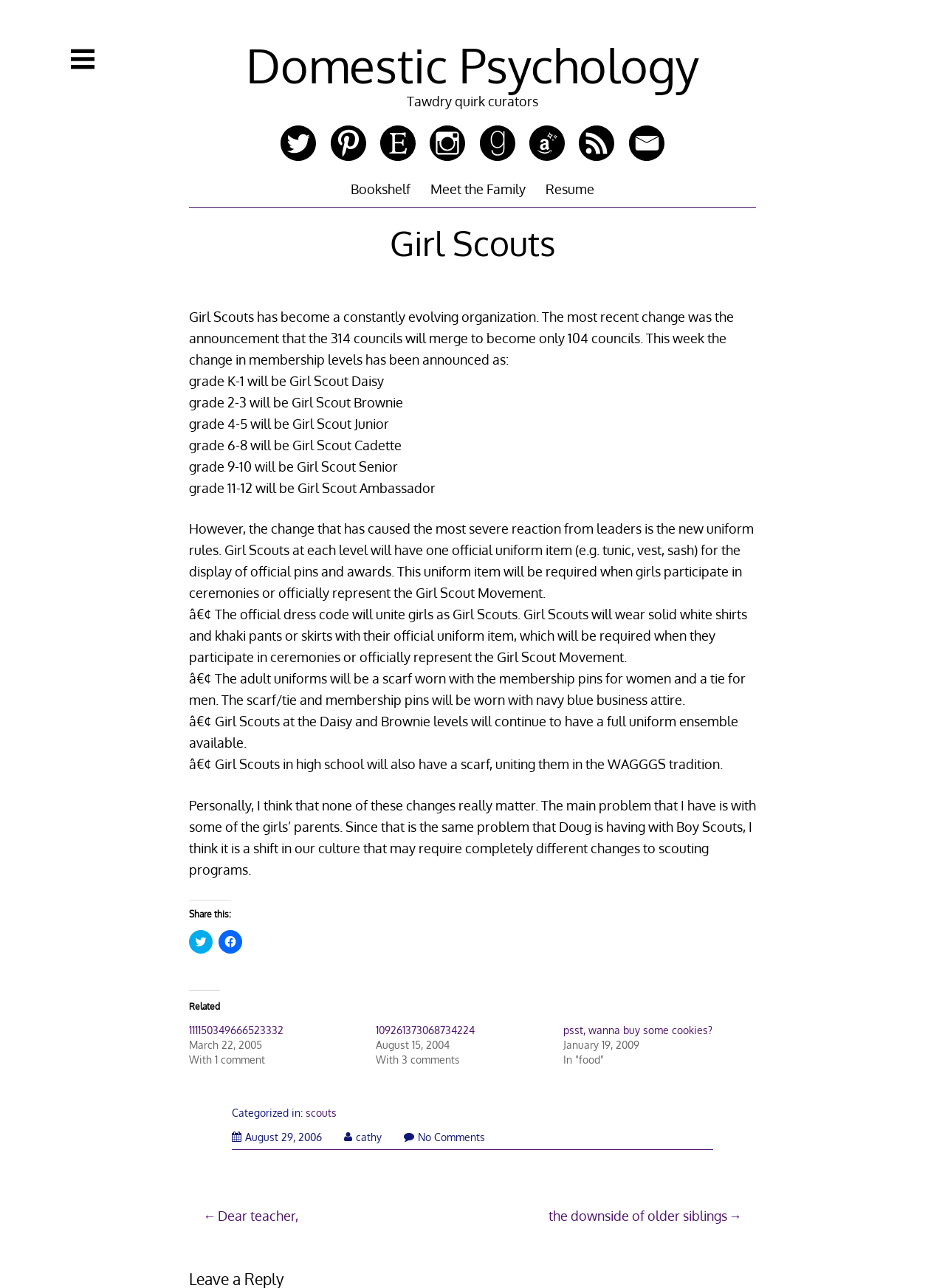Use the details in the image to answer the question thoroughly: 
What is the new number of councils in Girl Scouts?

According to the article, the most recent change in Girl Scouts is the announcement that the 314 councils will merge to become only 104 councils.